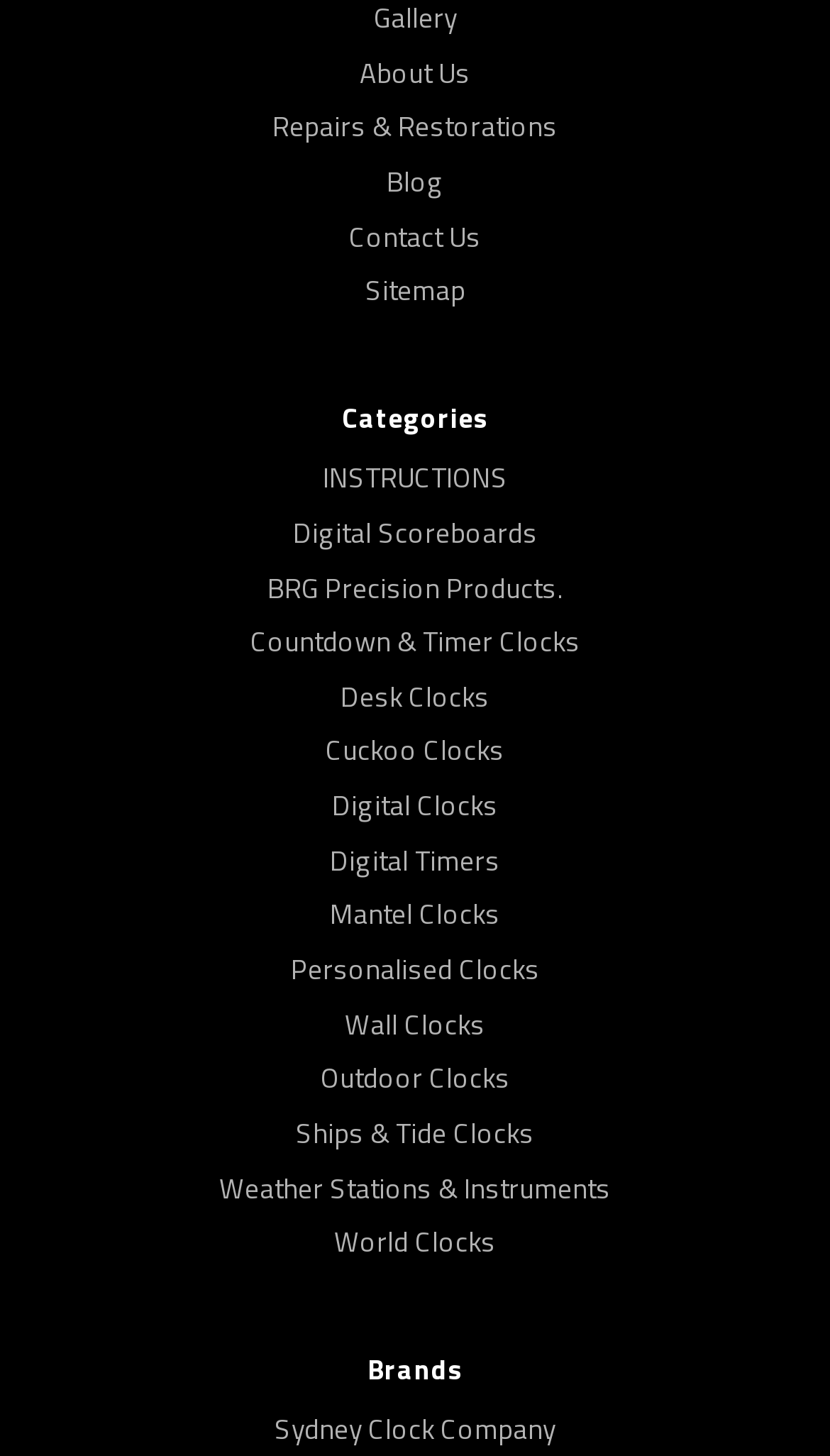Please locate the clickable area by providing the bounding box coordinates to follow this instruction: "explore Cuckoo Clocks".

[0.392, 0.501, 0.608, 0.53]